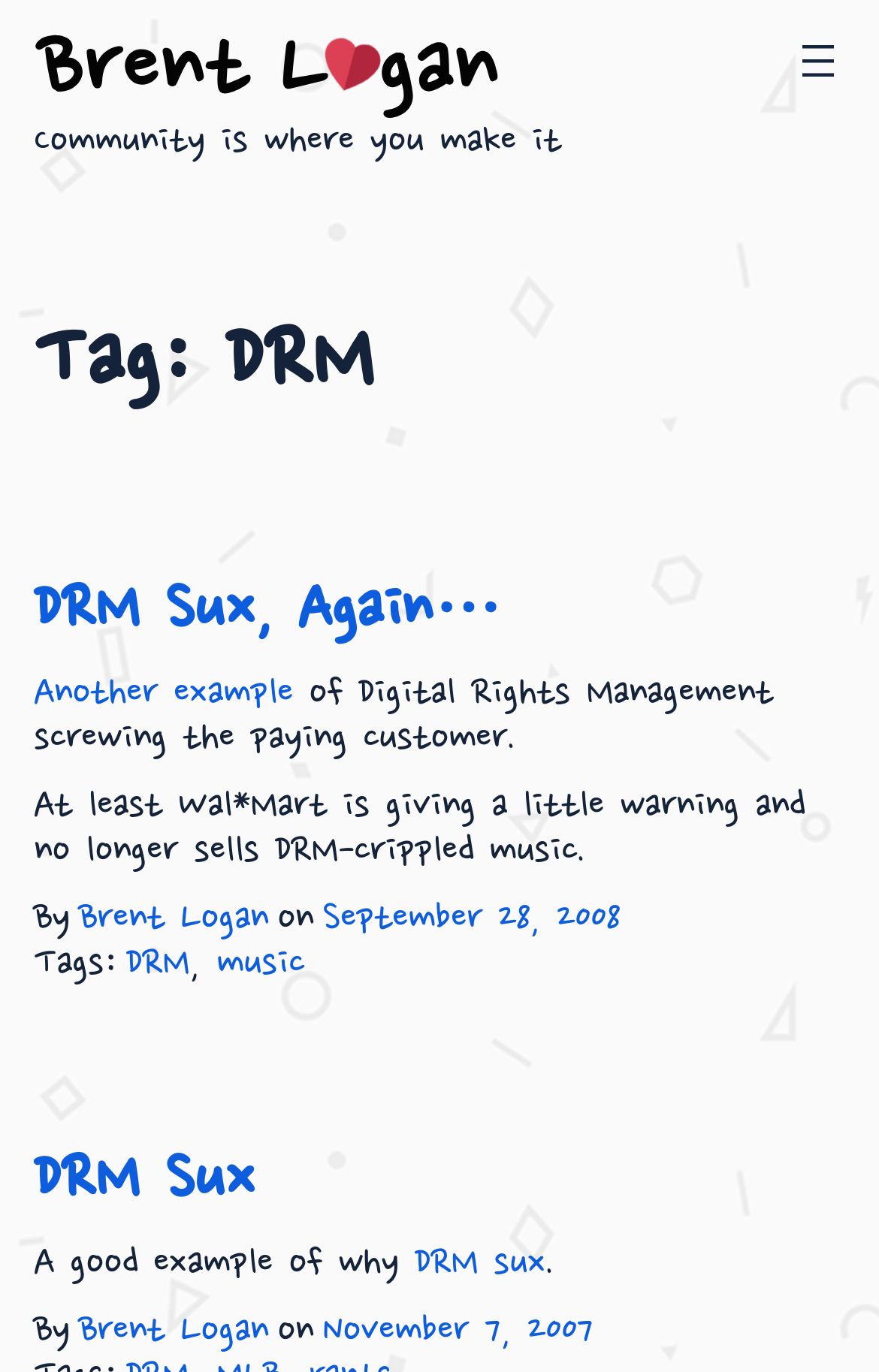Highlight the bounding box coordinates of the element you need to click to perform the following instruction: "read the article 'DRM Sux, Again…'."

[0.038, 0.419, 0.572, 0.474]